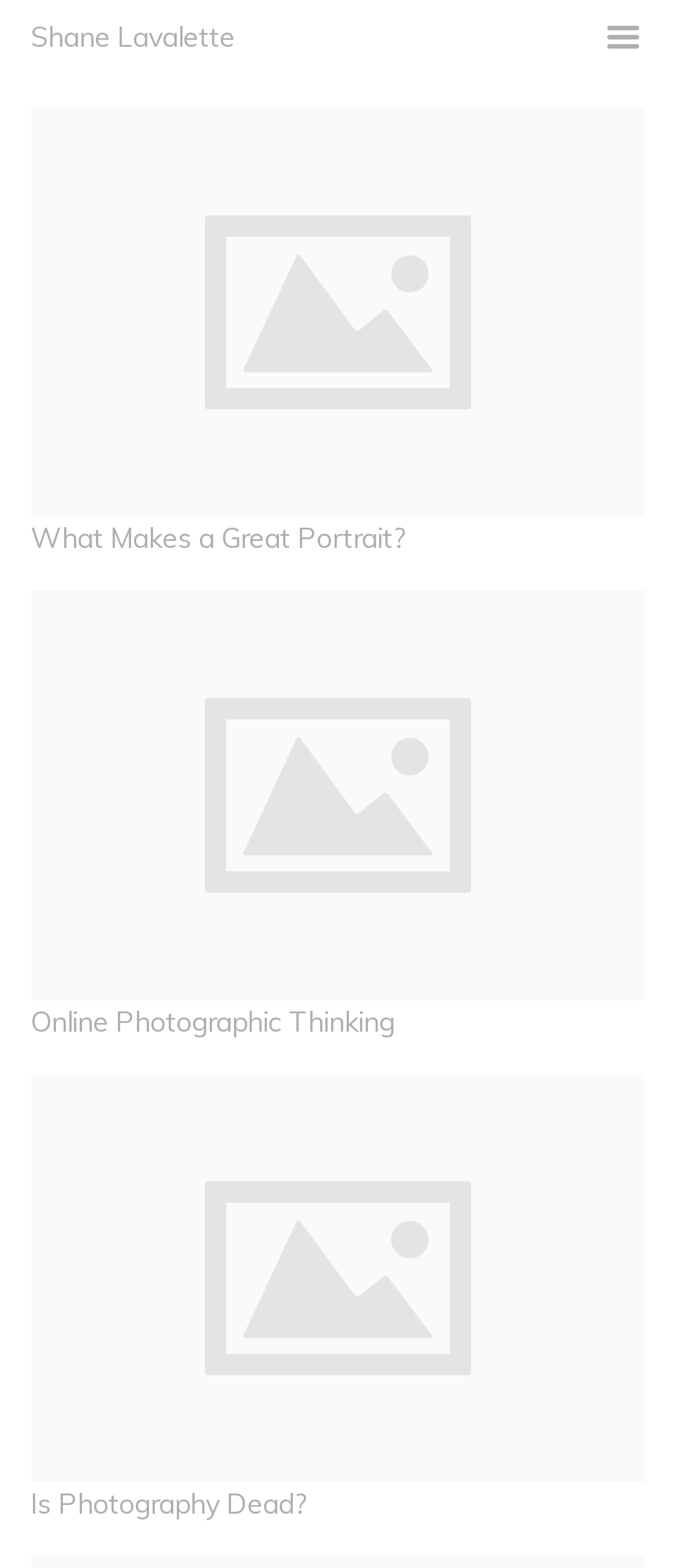Using the provided element description "Shane Lavalette", determine the bounding box coordinates of the UI element.

[0.045, 0.012, 0.348, 0.034]